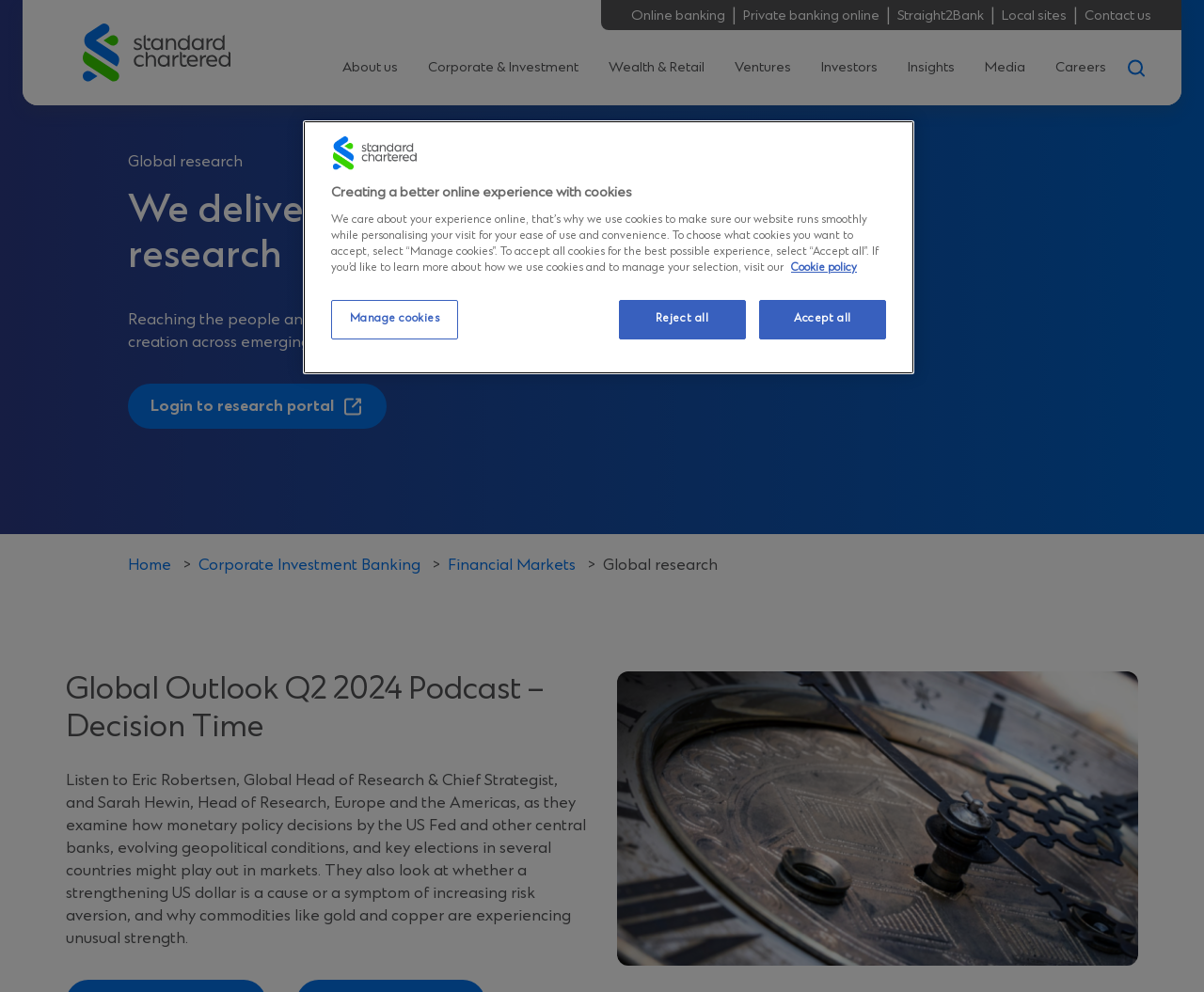Determine the bounding box coordinates of the region to click in order to accomplish the following instruction: "Contact us". Provide the coordinates as four float numbers between 0 and 1, specifically [left, top, right, bottom].

[0.901, 0.008, 0.956, 0.025]